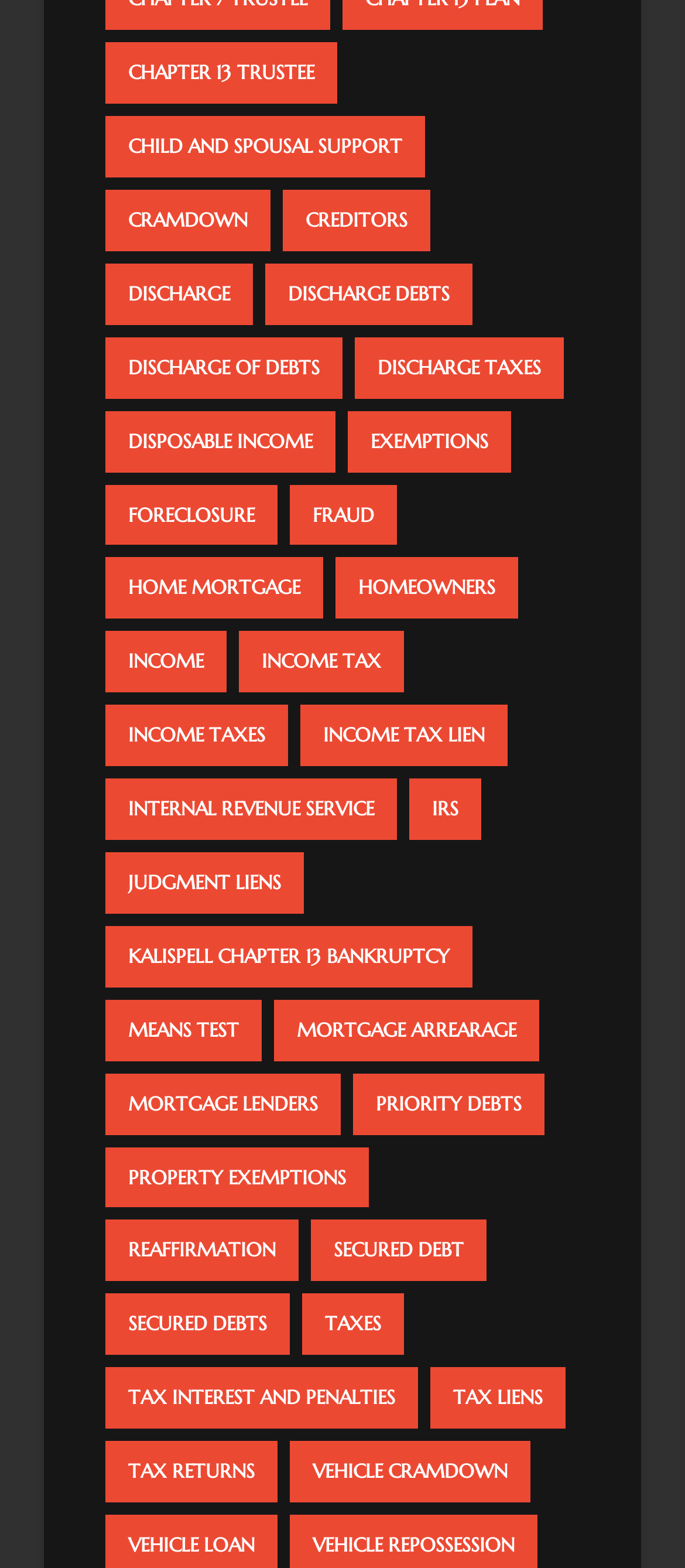How many items are related to discharge of debts?
Please provide a comprehensive answer based on the details in the screenshot.

By examining the link element with the text 'DISCHARGE OF DEBTS', I found that it has 102 items associated with it, indicating that there are 102 related topics or resources available.